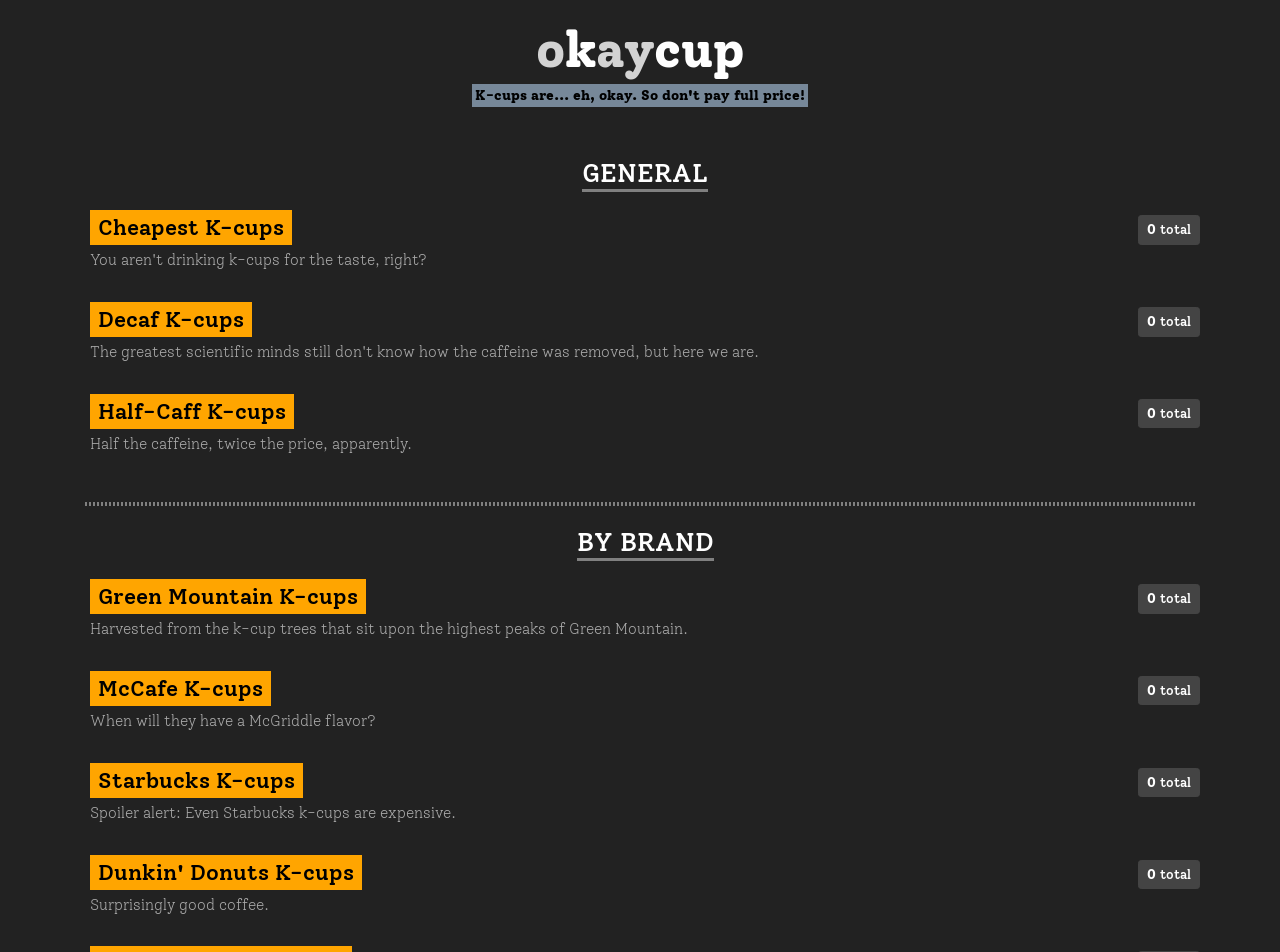What is the category of K-cups under 'GENERAL'?
Give a single word or phrase as your answer by examining the image.

Cheapest K-cups